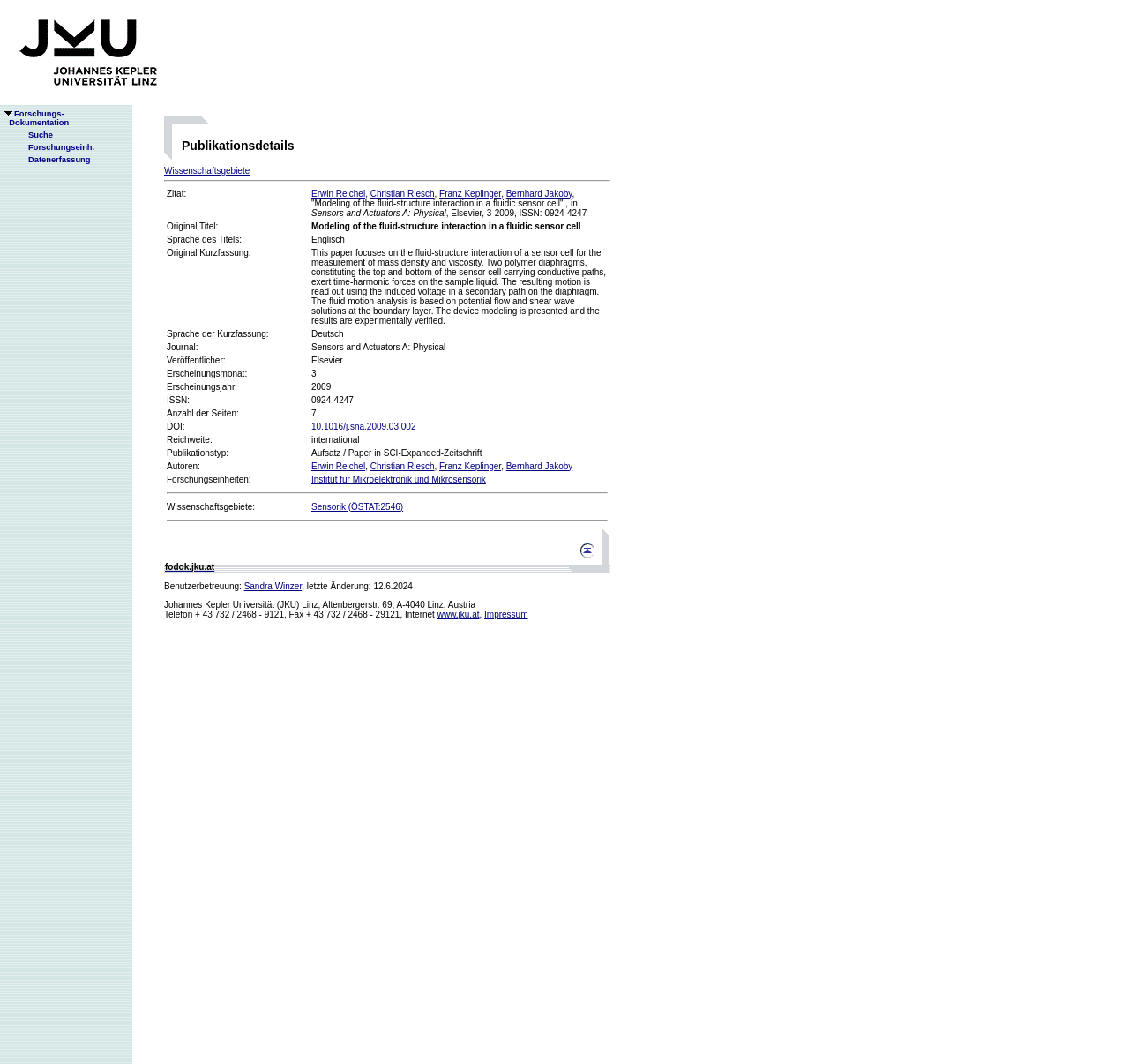Given the description of a UI element: "www.jku.at", identify the bounding box coordinates of the matching element in the webpage screenshot.

[0.387, 0.573, 0.425, 0.582]